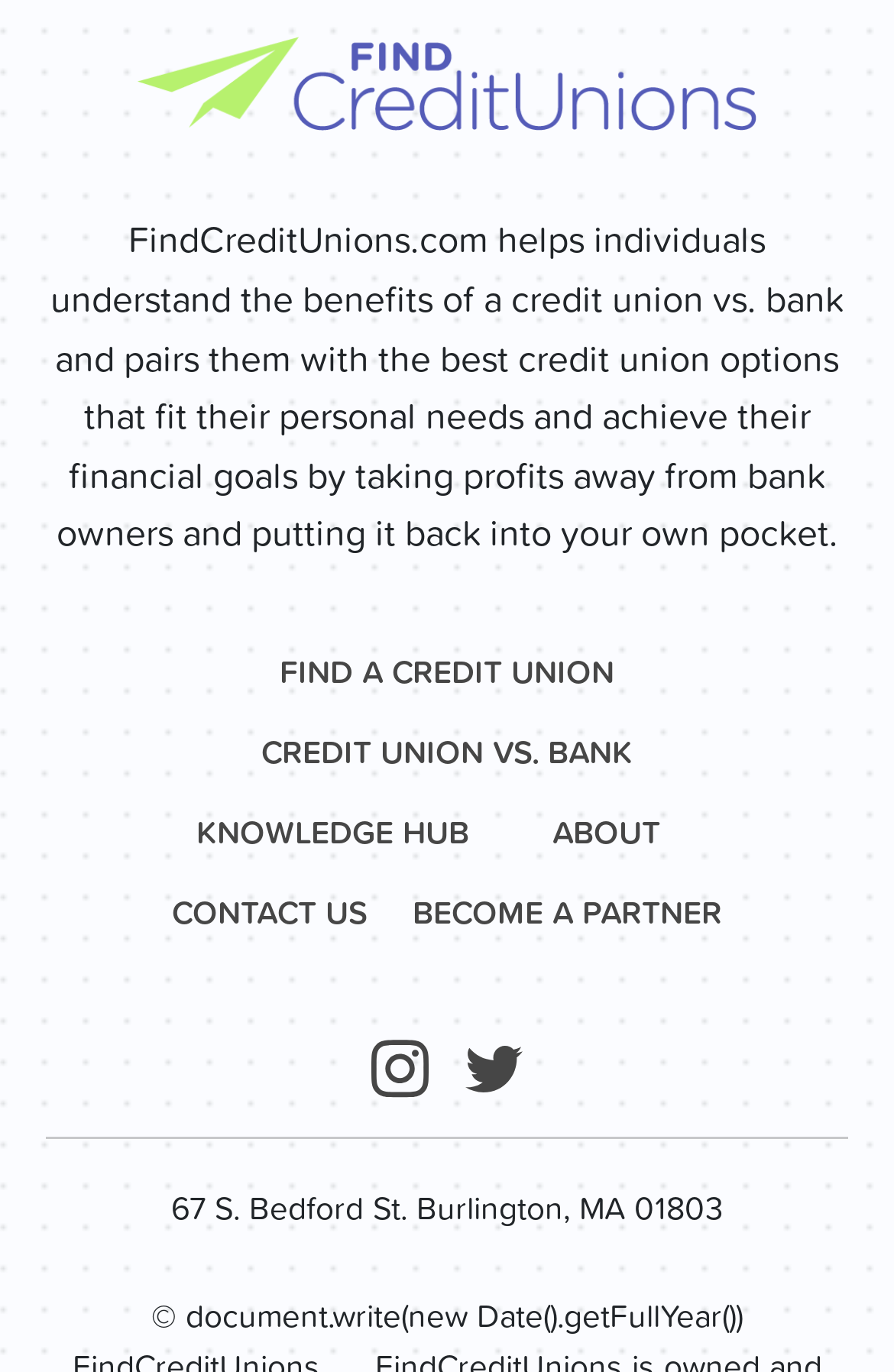How many social media links are available? Using the information from the screenshot, answer with a single word or phrase.

2